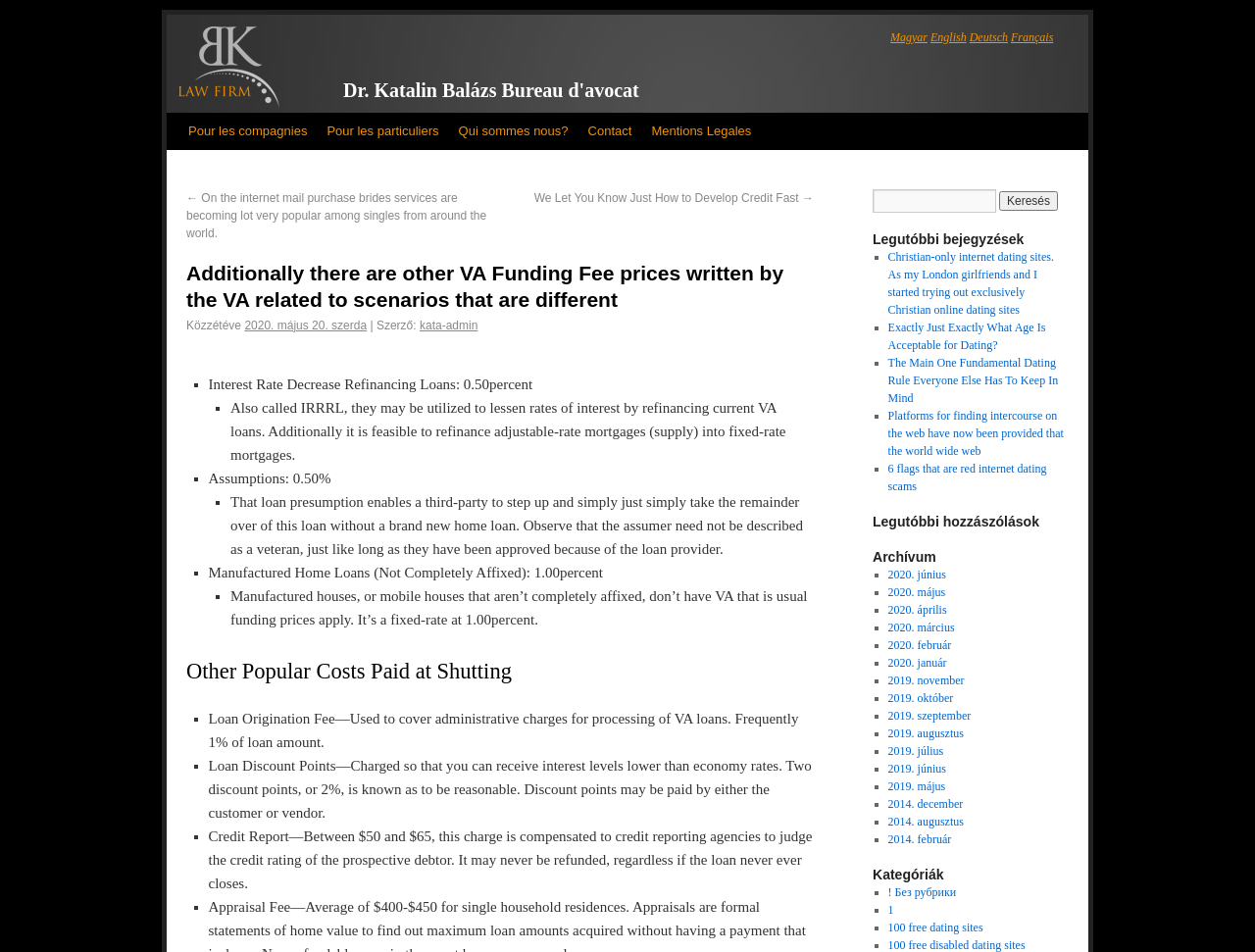What is the Loan Origination Fee used for?
Using the screenshot, give a one-word or short phrase answer.

Administrative charges